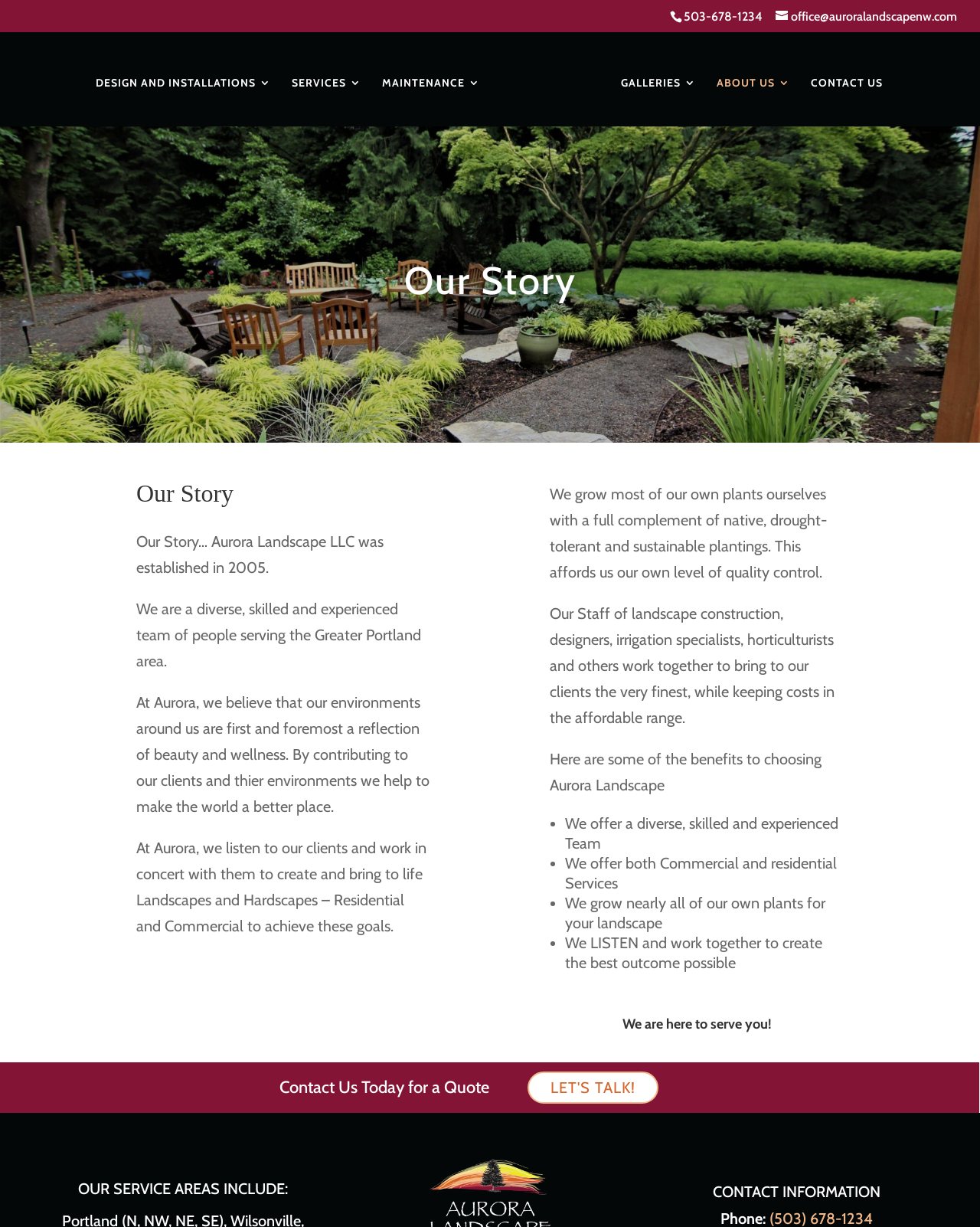Based on the element description name="s" placeholder="Search …" title="Search for:", identify the bounding box of the UI element in the given webpage screenshot. The coordinates should be in the format (top-left x, top-left y, bottom-right x, bottom-right y) and must be between 0 and 1.

[0.053, 0.026, 0.953, 0.027]